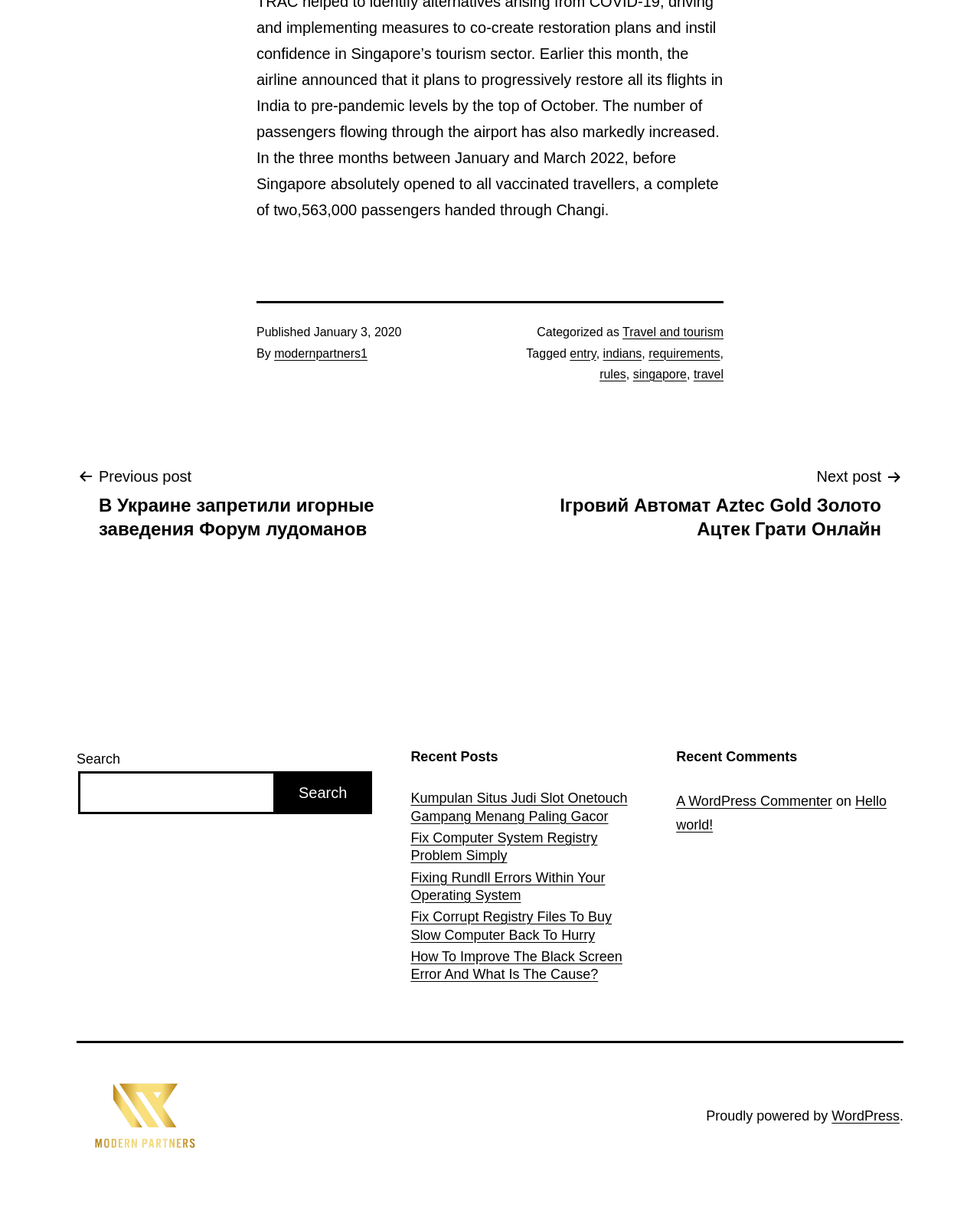How many recent posts are listed?
Please respond to the question with as much detail as possible.

I found the number of recent posts by looking at the 'Recent Posts' section of the webpage, where it lists 5 links to different posts.